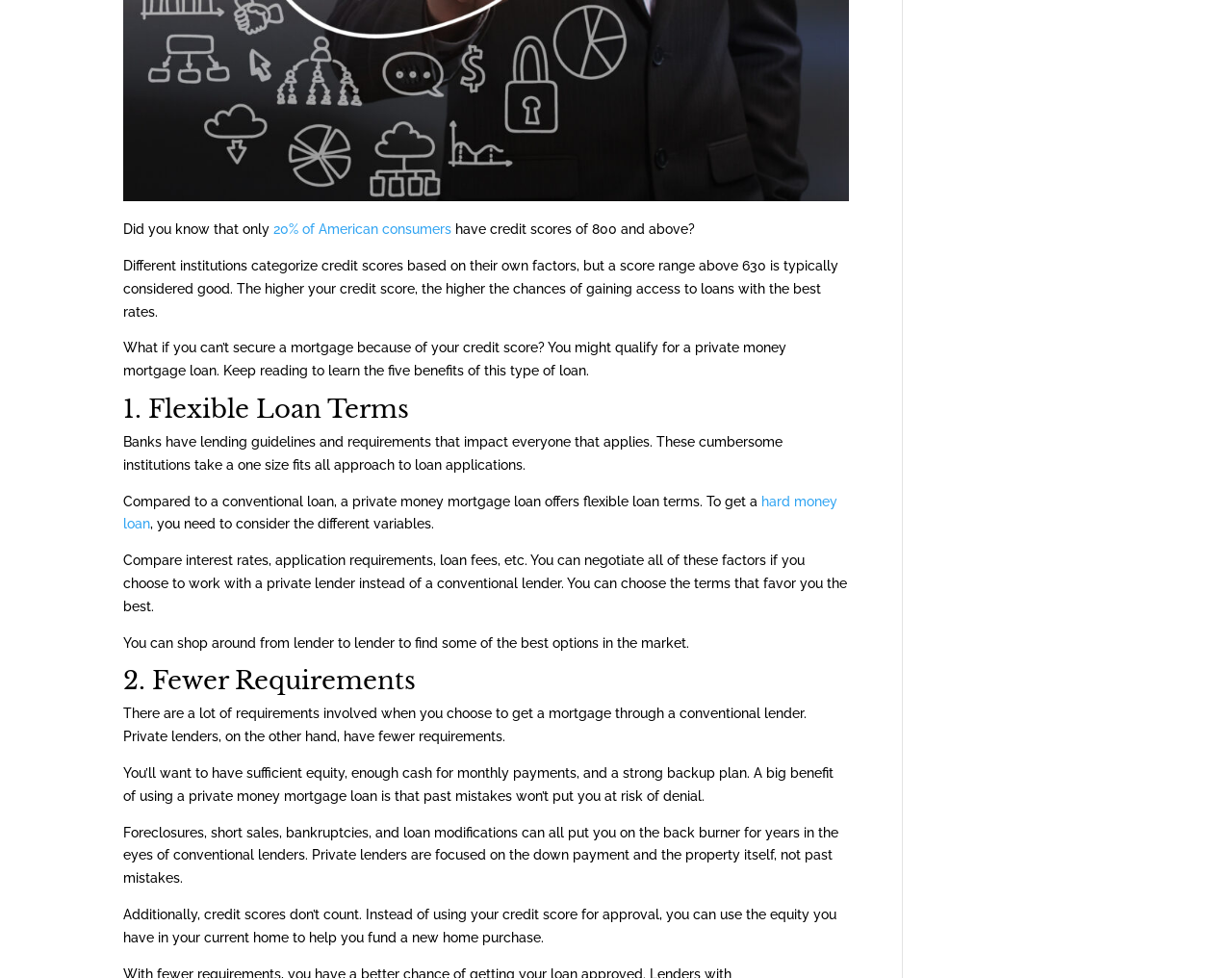Determine the bounding box coordinates for the HTML element described here: "hard money loan".

[0.1, 0.505, 0.68, 0.544]